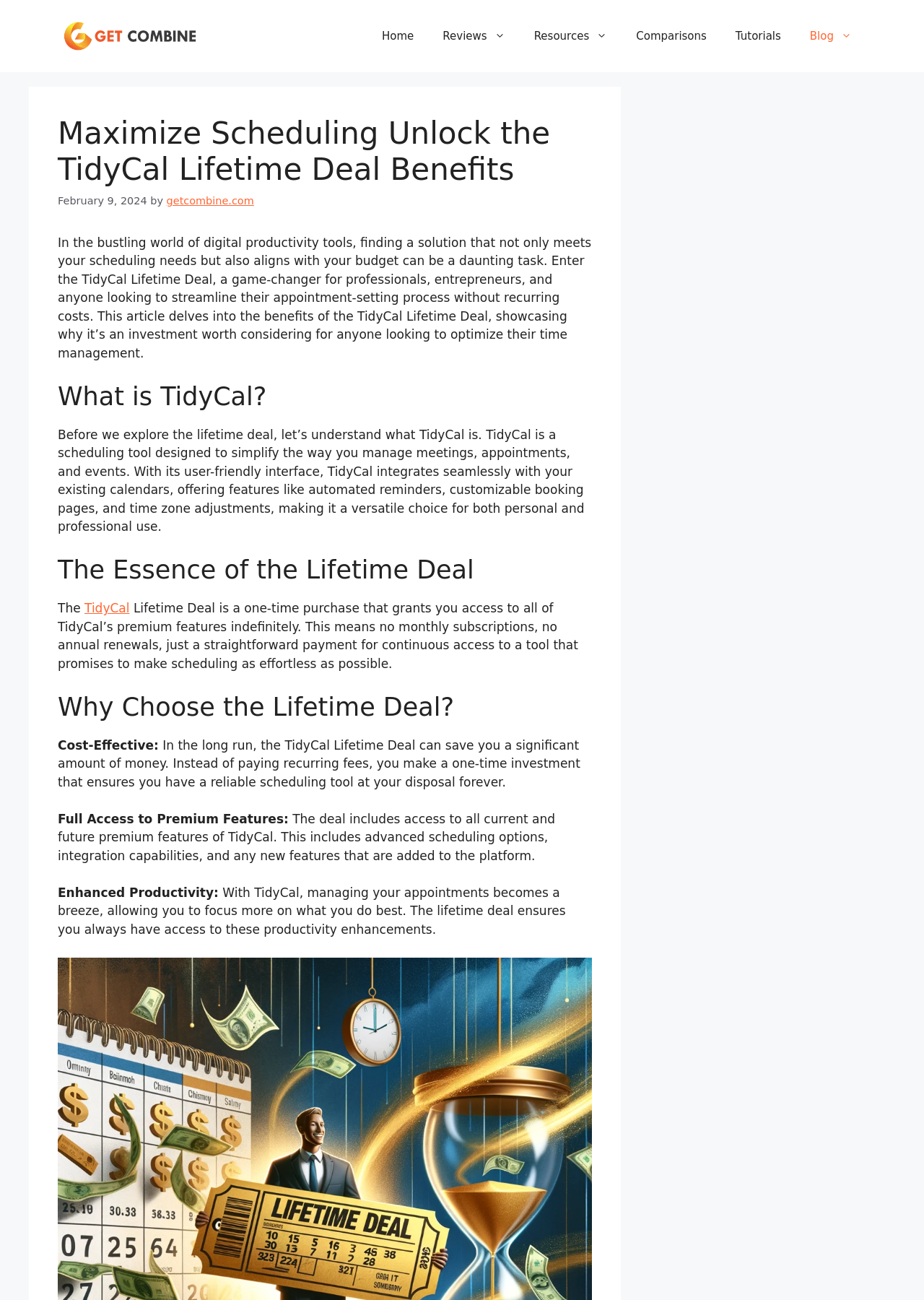Find the bounding box coordinates of the element I should click to carry out the following instruction: "Click the Home link".

[0.398, 0.011, 0.464, 0.044]